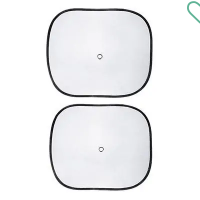What is the purpose of the central suction mechanism? Examine the screenshot and reply using just one word or a brief phrase.

Easy attachment